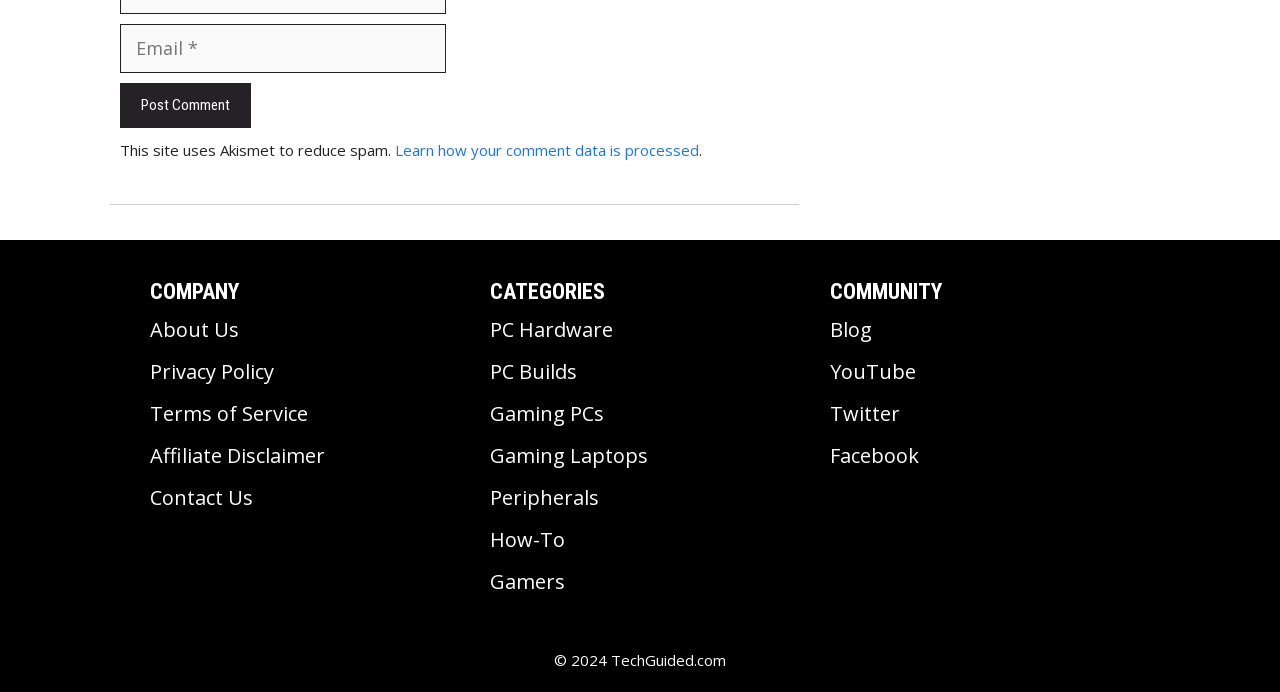Determine the bounding box coordinates in the format (top-left x, top-left y, bottom-right x, bottom-right y). Ensure all values are floating point numbers between 0 and 1. Identify the bounding box of the UI element described by: Blog

[0.648, 0.456, 0.681, 0.495]